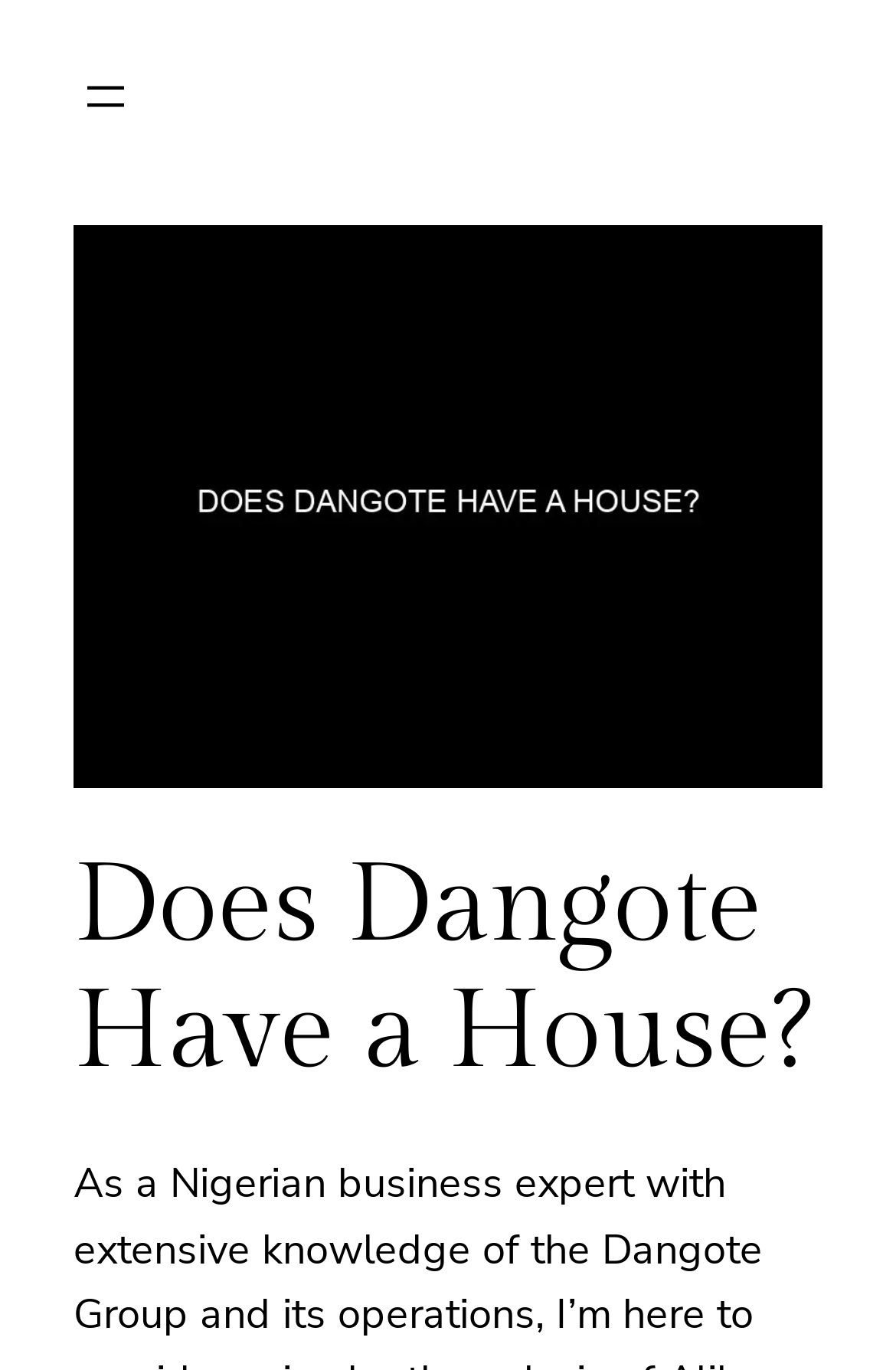Given the element description, predict the bounding box coordinates in the format (top-left x, top-left y, bottom-right x, bottom-right y), using floating point numbers between 0 and 1: aria-label="Open menu"

[0.087, 0.05, 0.149, 0.091]